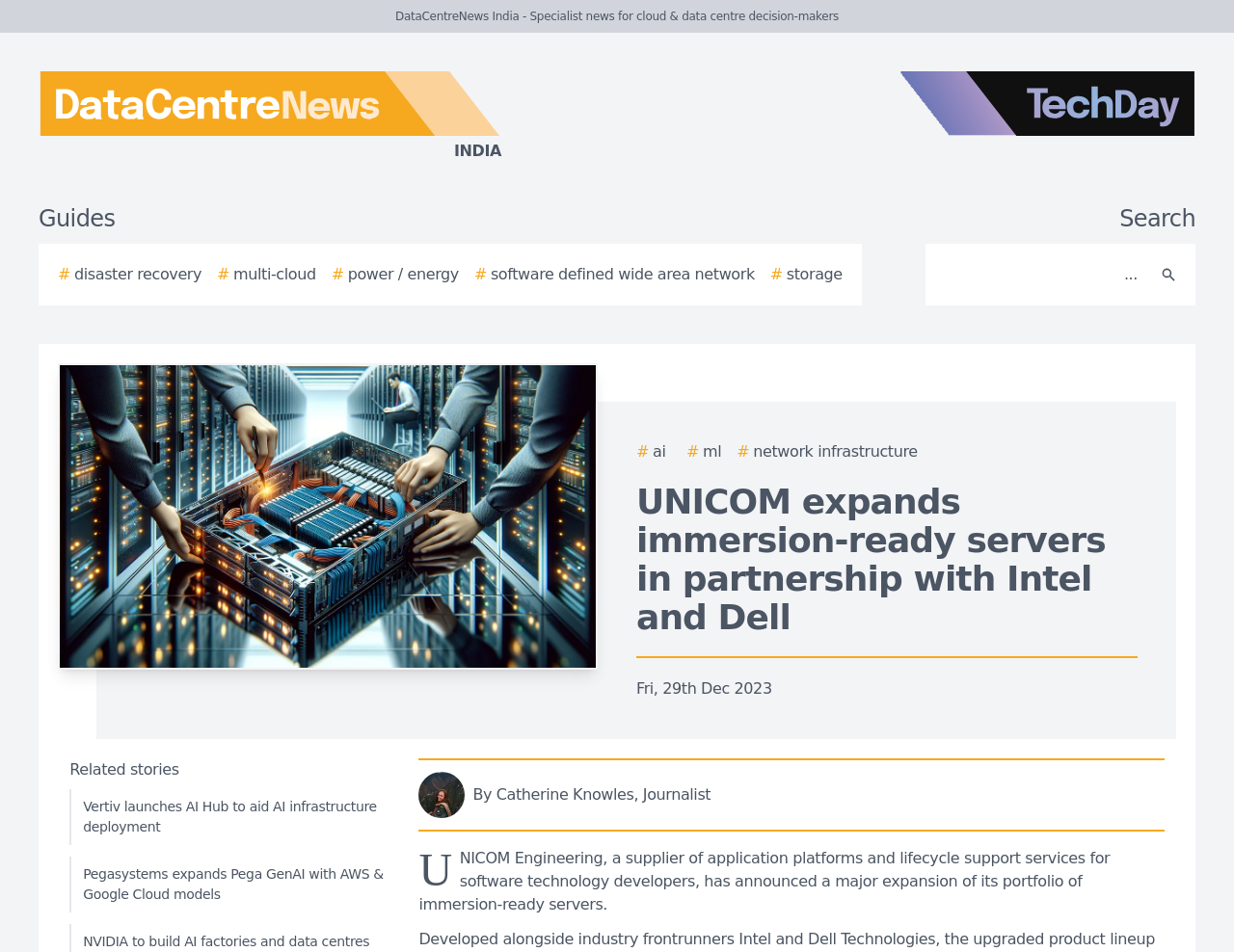Please answer the following query using a single word or phrase: 
What is the date of the article?

Fri, 29th Dec 2023